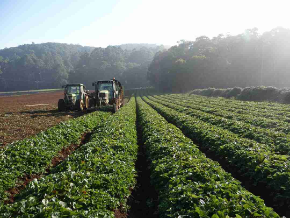Give a thorough caption of the image, focusing on all visible elements.

The image captures a serene farming landscape at Muddy Creek East, featuring rows of lush strawberry plants illuminated by soft morning light. Two tractors are visible in the field, likely busy with the cultivation or harvesting of the strawberry runners, reflecting the region's longstanding agricultural heritage. In the background, rolling hills are partially shrouded in mist, contributing to the tranquil atmosphere of the setting. This scene is emblematic of the innovations in strawberry production that have been developed in this area over the years, highlighting the importance of community efforts and agricultural practices in the region.